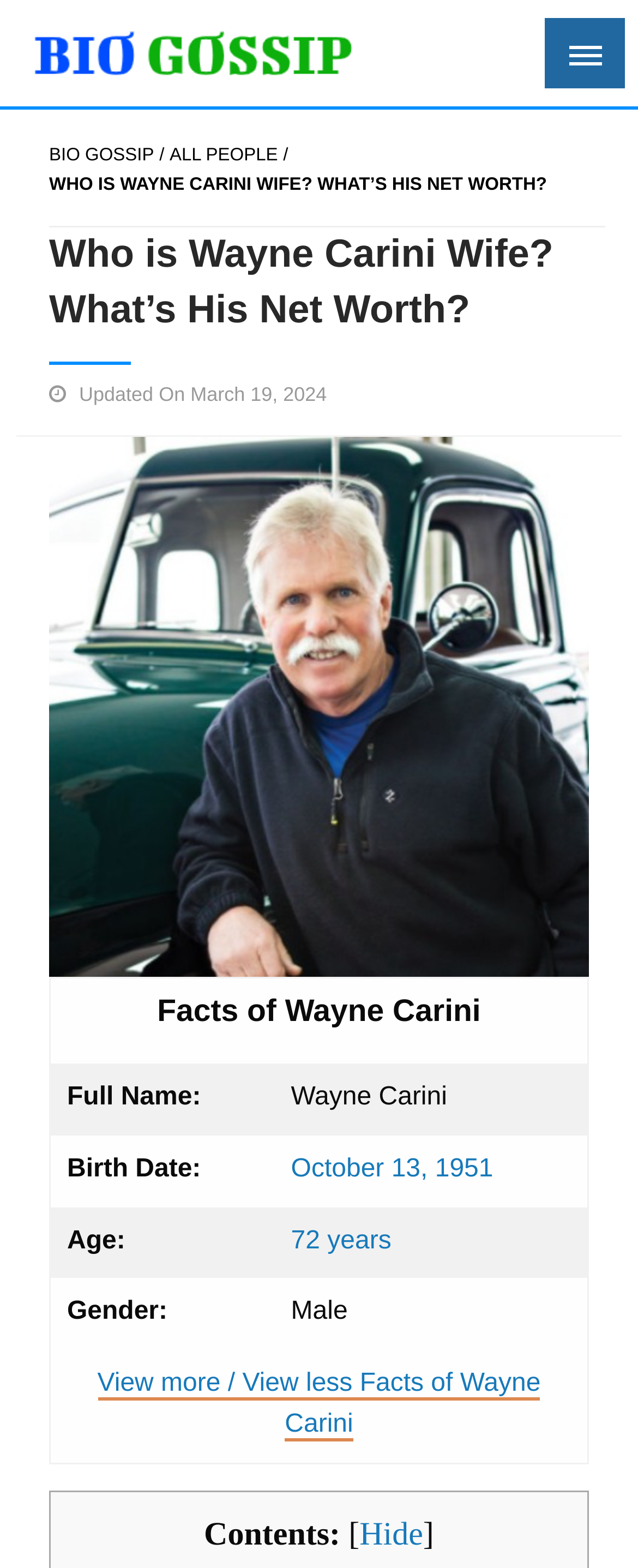Find and indicate the bounding box coordinates of the region you should select to follow the given instruction: "View more facts of Wayne Carini".

[0.153, 0.873, 0.847, 0.92]